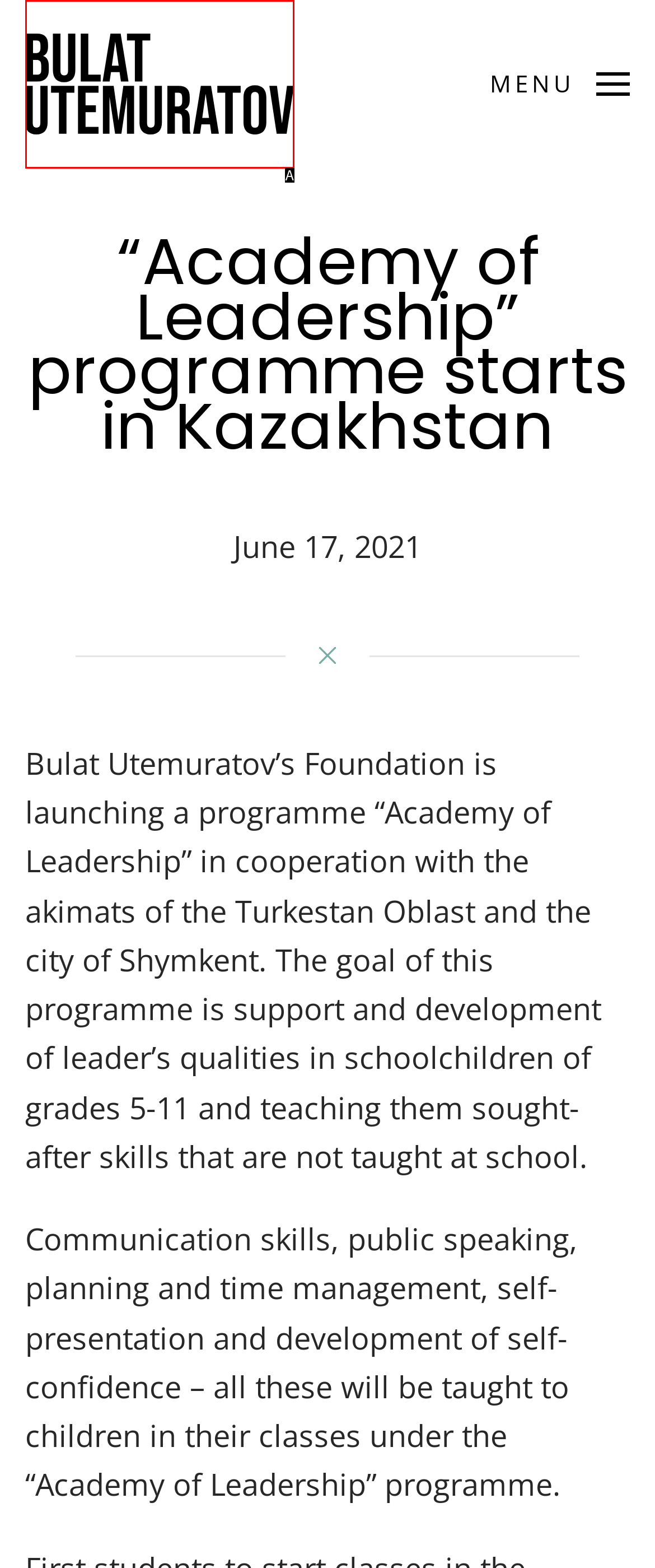Pick the option that corresponds to: aria-label="Back to home"
Provide the letter of the correct choice.

A